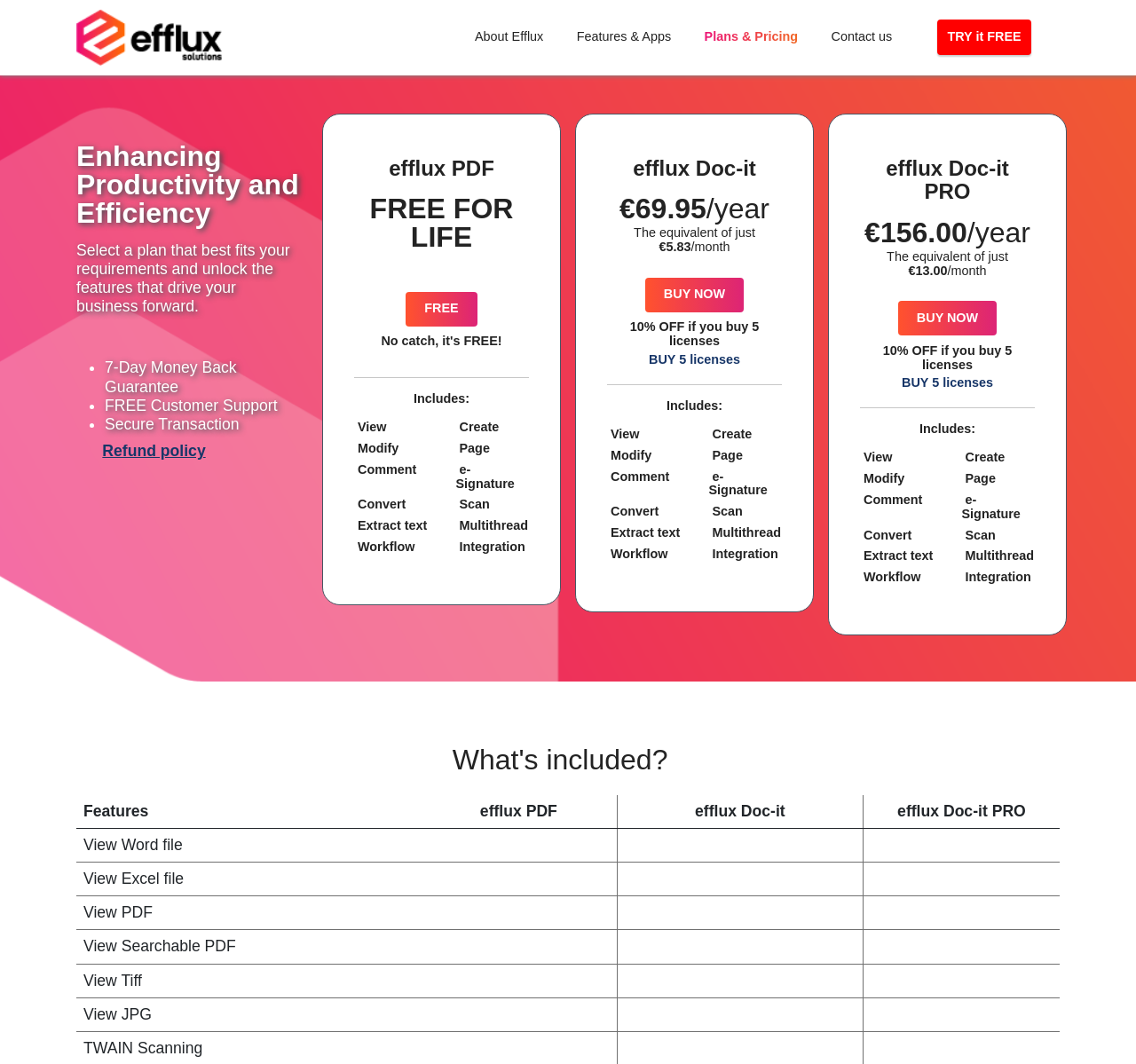Please specify the bounding box coordinates in the format (top-left x, top-left y, bottom-right x, bottom-right y), with all values as floating point numbers between 0 and 1. Identify the bounding box of the UI element described by: title="Add to cart"

None